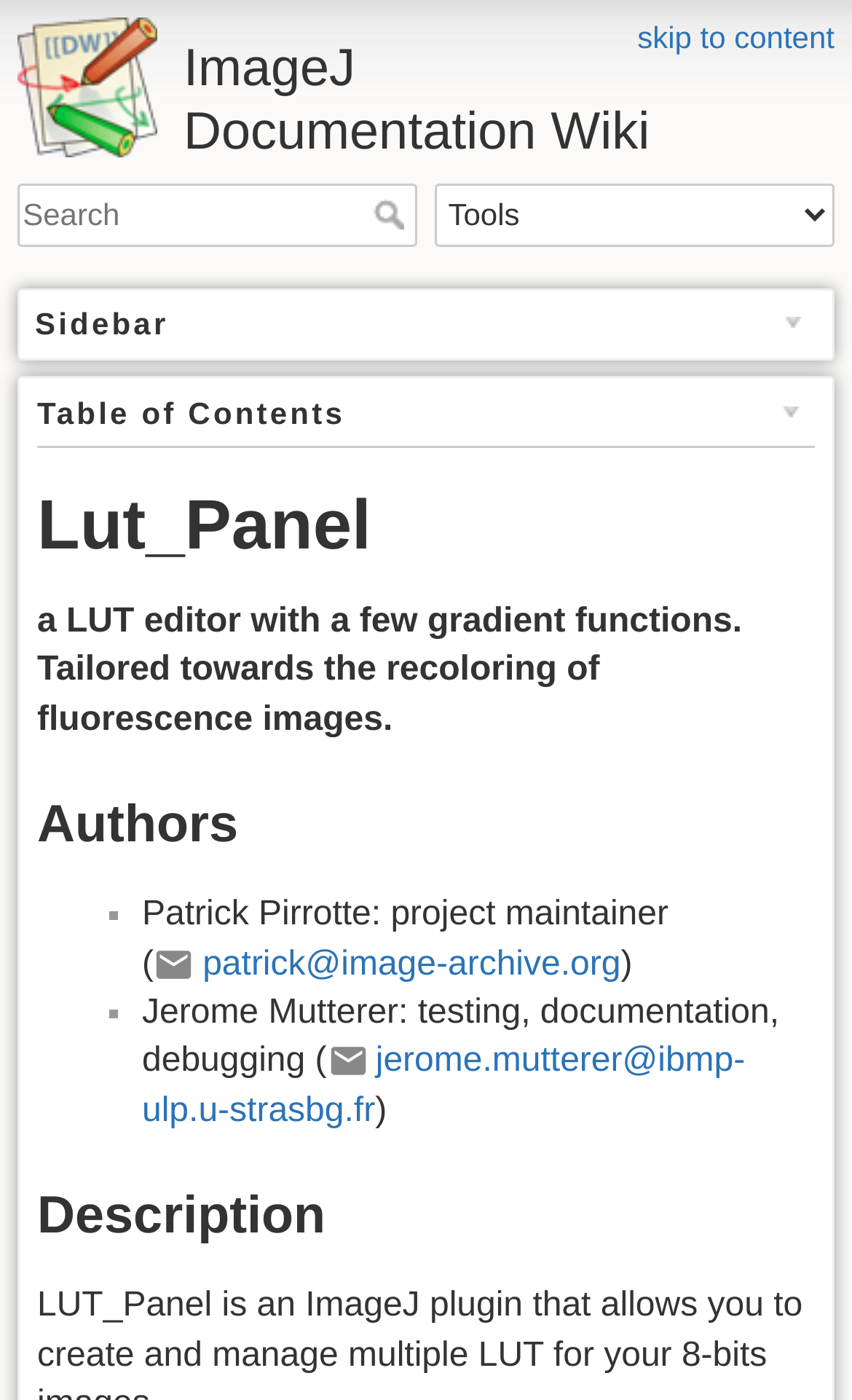Determine the bounding box for the UI element as described: "ImageJ Documentation Wiki". The coordinates should be represented as four float numbers between 0 and 1, formatted as [left, top, right, bottom].

[0.021, 0.012, 0.979, 0.118]